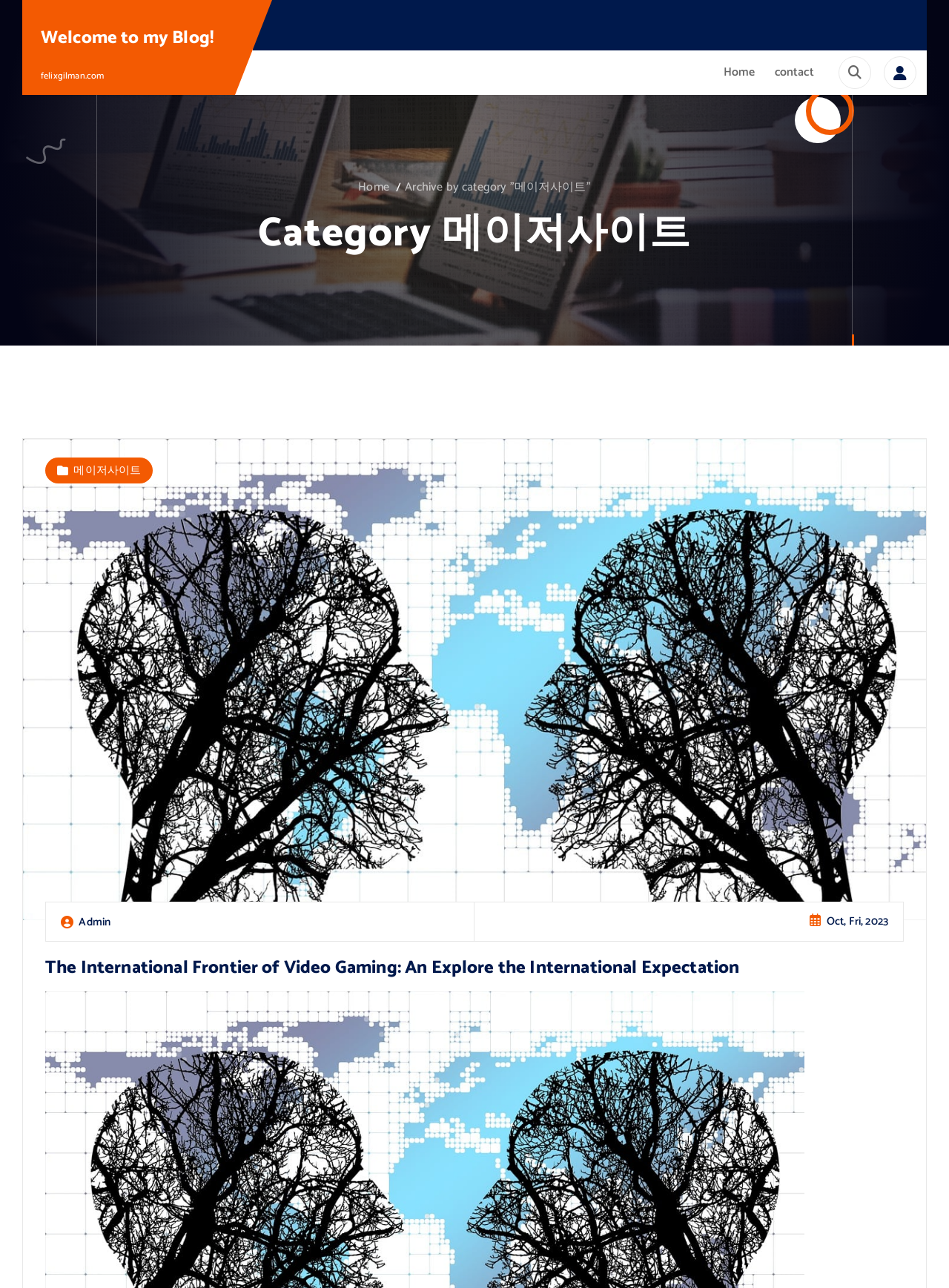Summarize the webpage comprehensively, mentioning all visible components.

This webpage is a blog titled "메이저사이트 - Welcome to my Blog!" with a focus on video gaming. At the top left, there is a small image. Below the image, there is a heading with the same title as the blog, "Welcome to my Blog!", which is also a link. To the right of the heading, there is a text "felixgilman.com". 

On the top right, there are four links: "Home", "contact", a button with no text, and a link with a search icon. Below these links, there is another link "Home" and a link "Archive by category '메이저사이트'". 

On the left side, there is a heading "Category 메이저사이트" with a large image below it, taking up most of the left side of the page. The image is related to the category "메이저사이트". 

On the bottom left, there is a link "Admin" and a text "Oct, Fri, 2023" on the right side of it. Below the image, there is a link "메이저사이트" and a heading with a long title "The International Frontier of Video Gaming: An Explore the International Expectation", which is also a link.